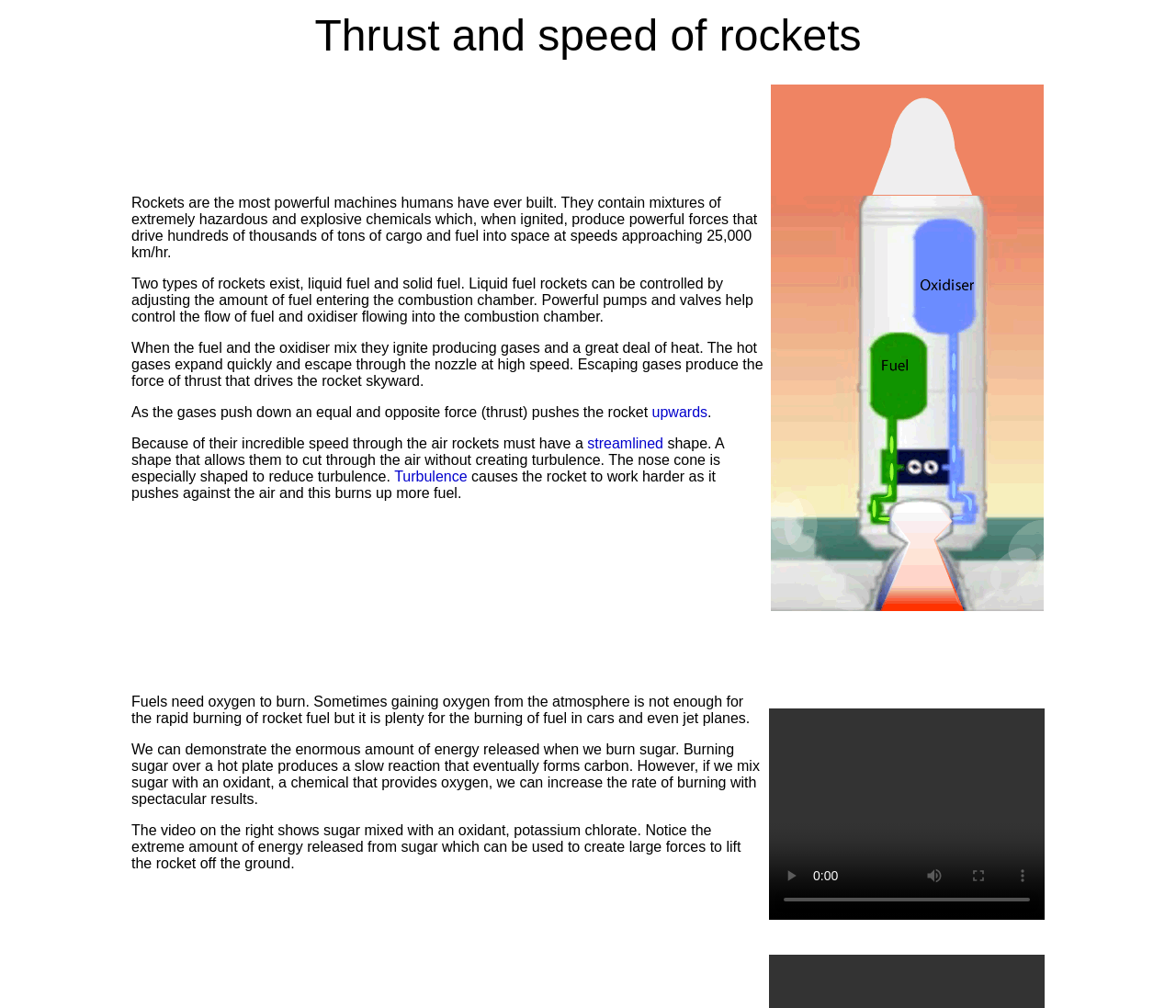For the element described, predict the bounding box coordinates as (top-left x, top-left y, bottom-right x, bottom-right y). All values should be between 0 and 1. Element description: upwards

[0.551, 0.401, 0.602, 0.416]